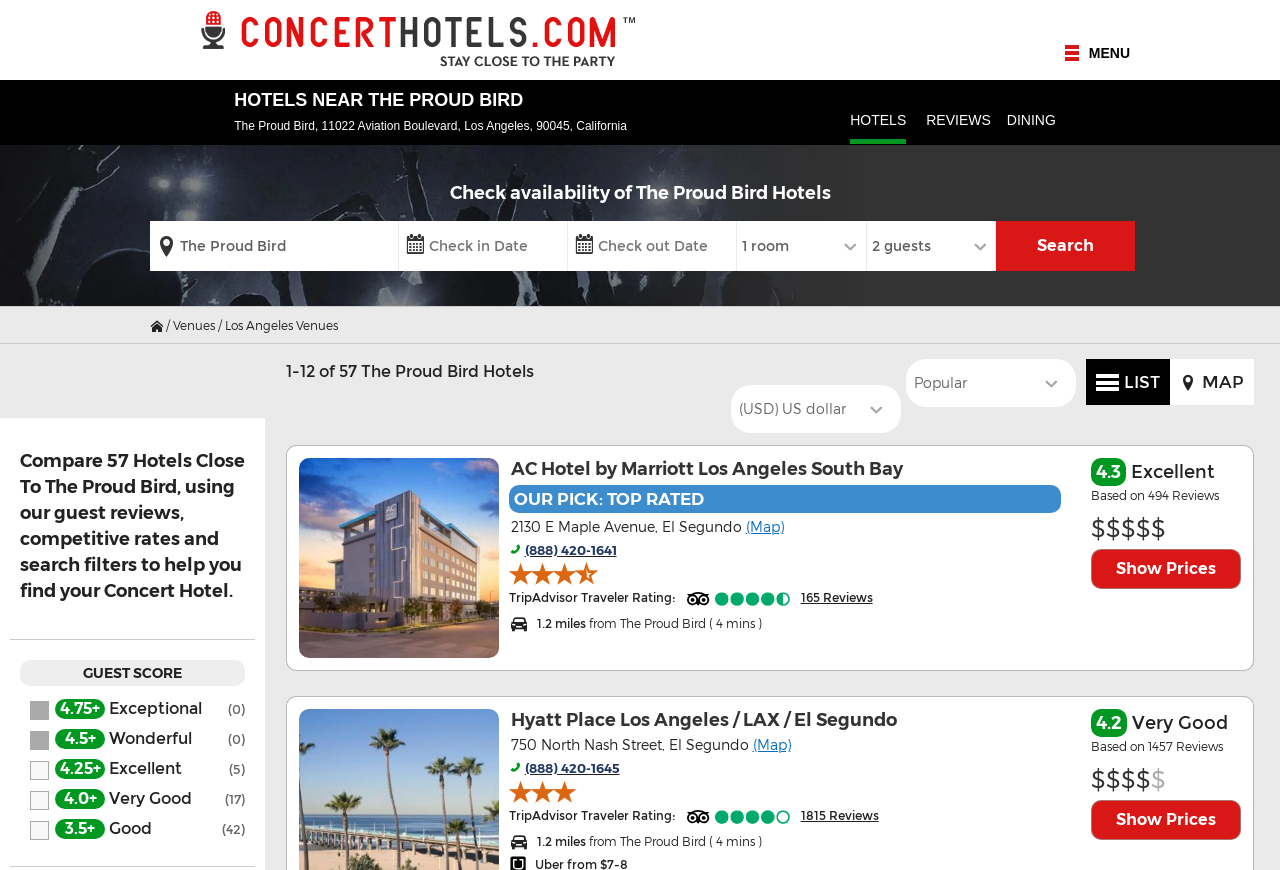Respond with a single word or phrase:
What is the distance from The Proud Bird to the Hyatt Place Los Angeles / LAX / El Segundo?

1.2 miles